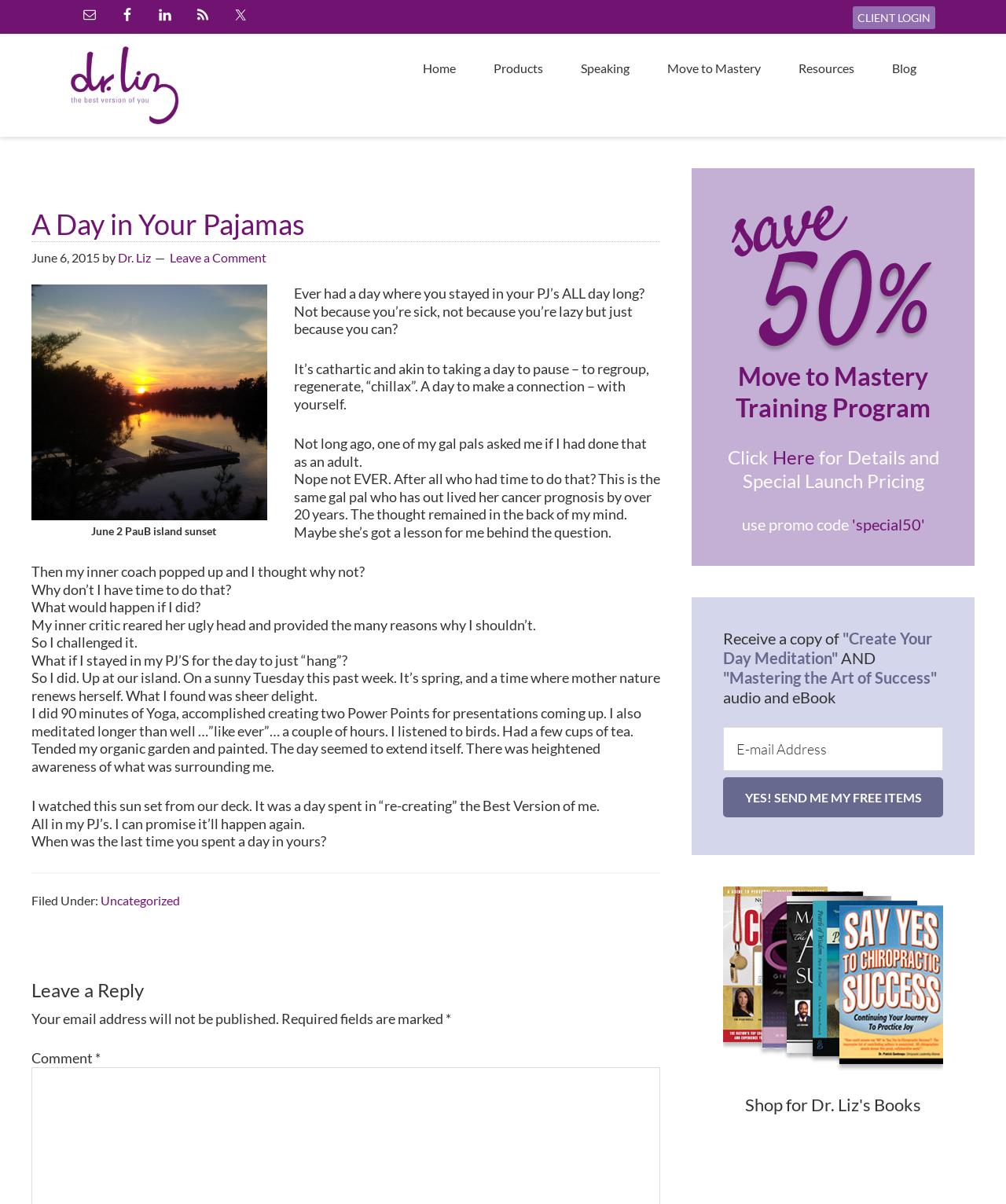Identify the bounding box coordinates for the region of the element that should be clicked to carry out the instruction: "Enter your email address in the textbox". The bounding box coordinates should be four float numbers between 0 and 1, i.e., [left, top, right, bottom].

[0.719, 0.604, 0.938, 0.641]